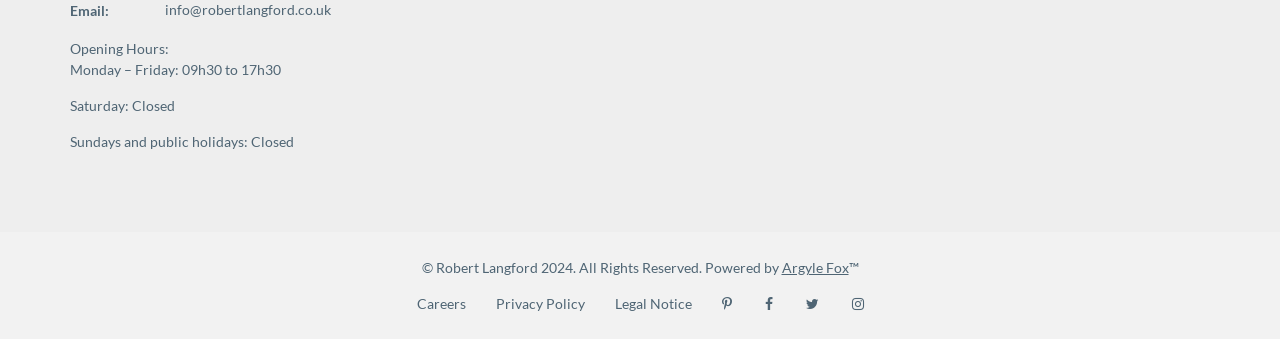Using the information in the image, give a comprehensive answer to the question: 
Who is the copyright holder of this website?

I found the copyright holder by looking at the static text '©' and the corresponding link 'Robert Langford' which is located next to it, indicating that Robert Langford is the copyright holder of this website.